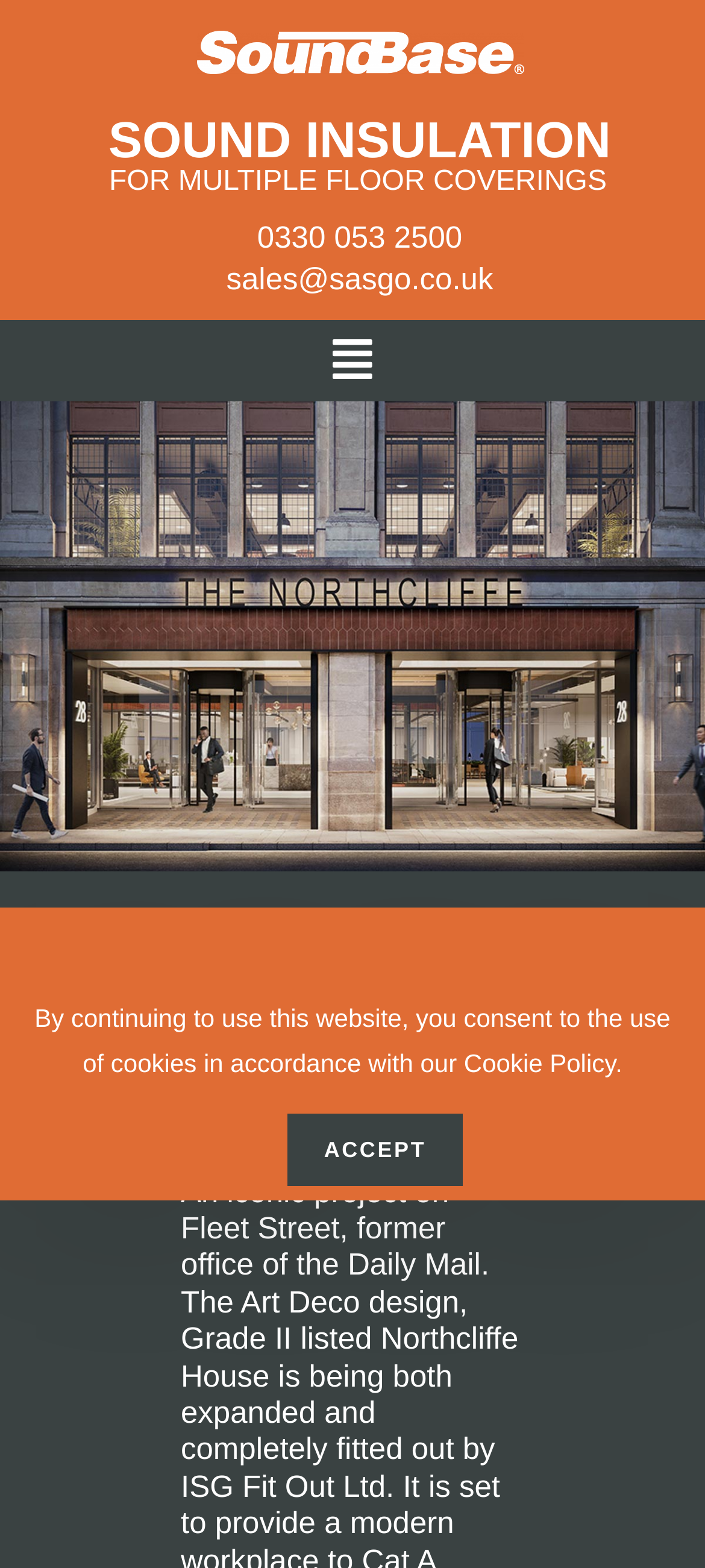What is the name of the building?
Please provide a single word or phrase as the answer based on the screenshot.

Northcliffe House